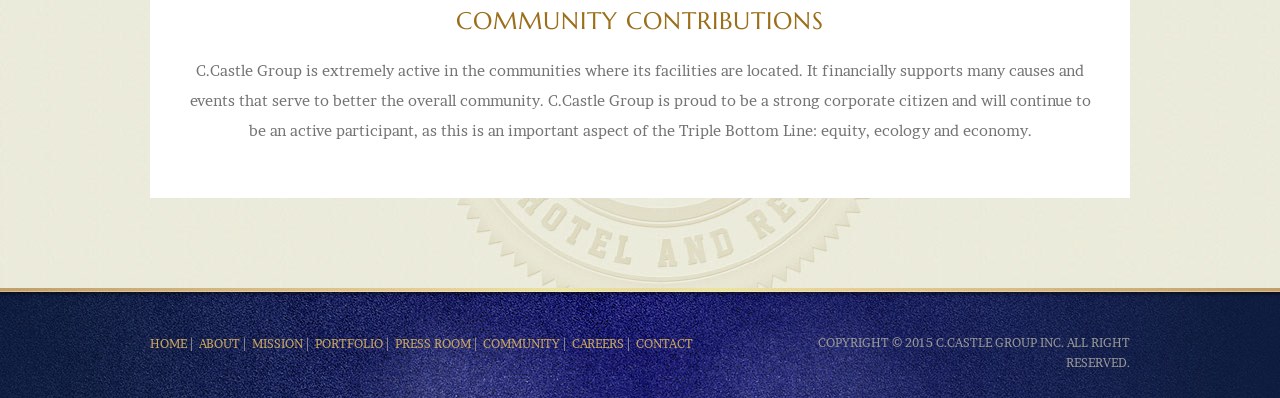What is the company name?
Please analyze the image and answer the question with as much detail as possible.

The link element at the bottom of the page indicates that the company name is C.CASTLE GROUP INC.